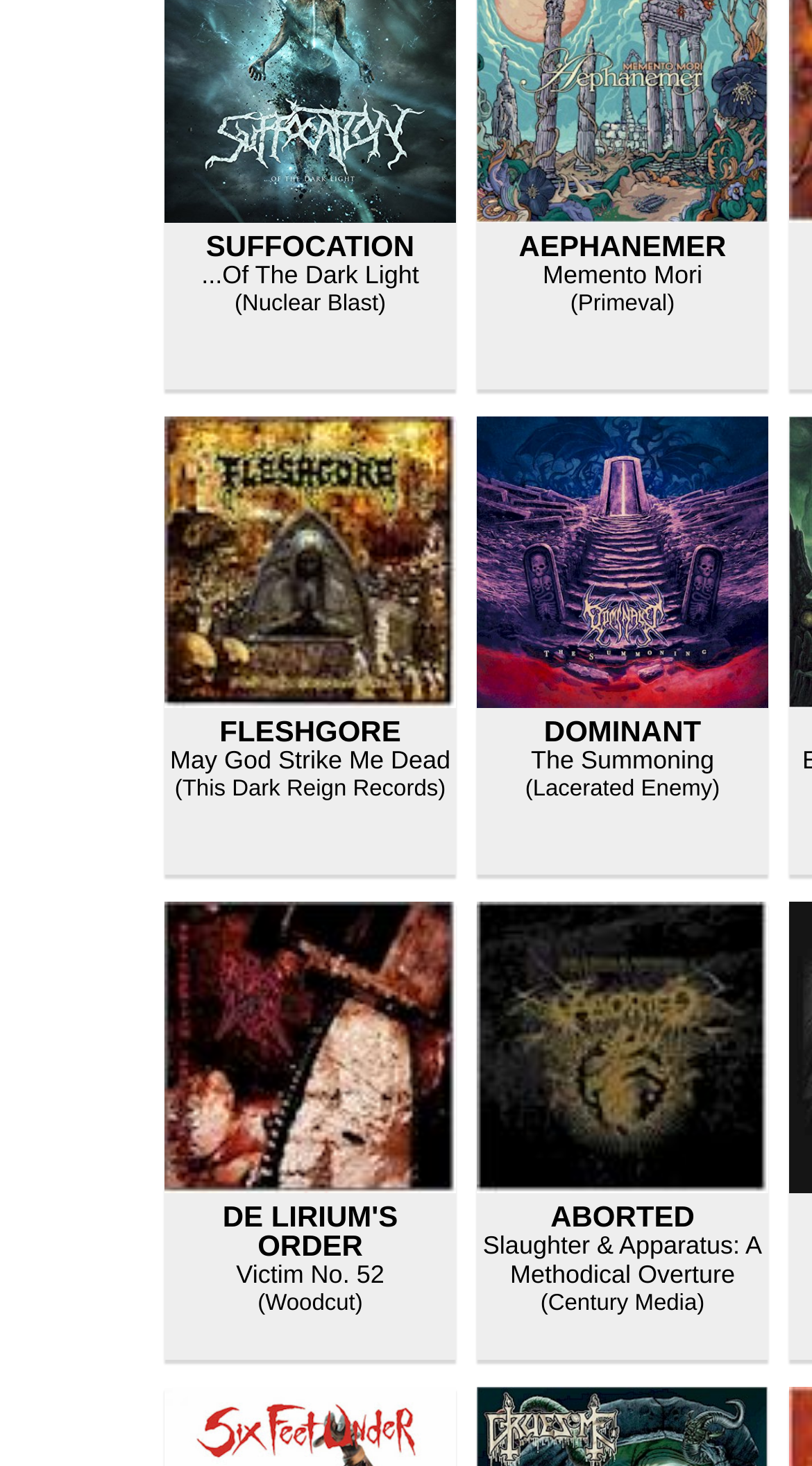Please determine the bounding box coordinates of the element to click in order to execute the following instruction: "Click on SUFFOCATION". The coordinates should be four float numbers between 0 and 1, specified as [left, top, right, bottom].

[0.254, 0.156, 0.51, 0.179]